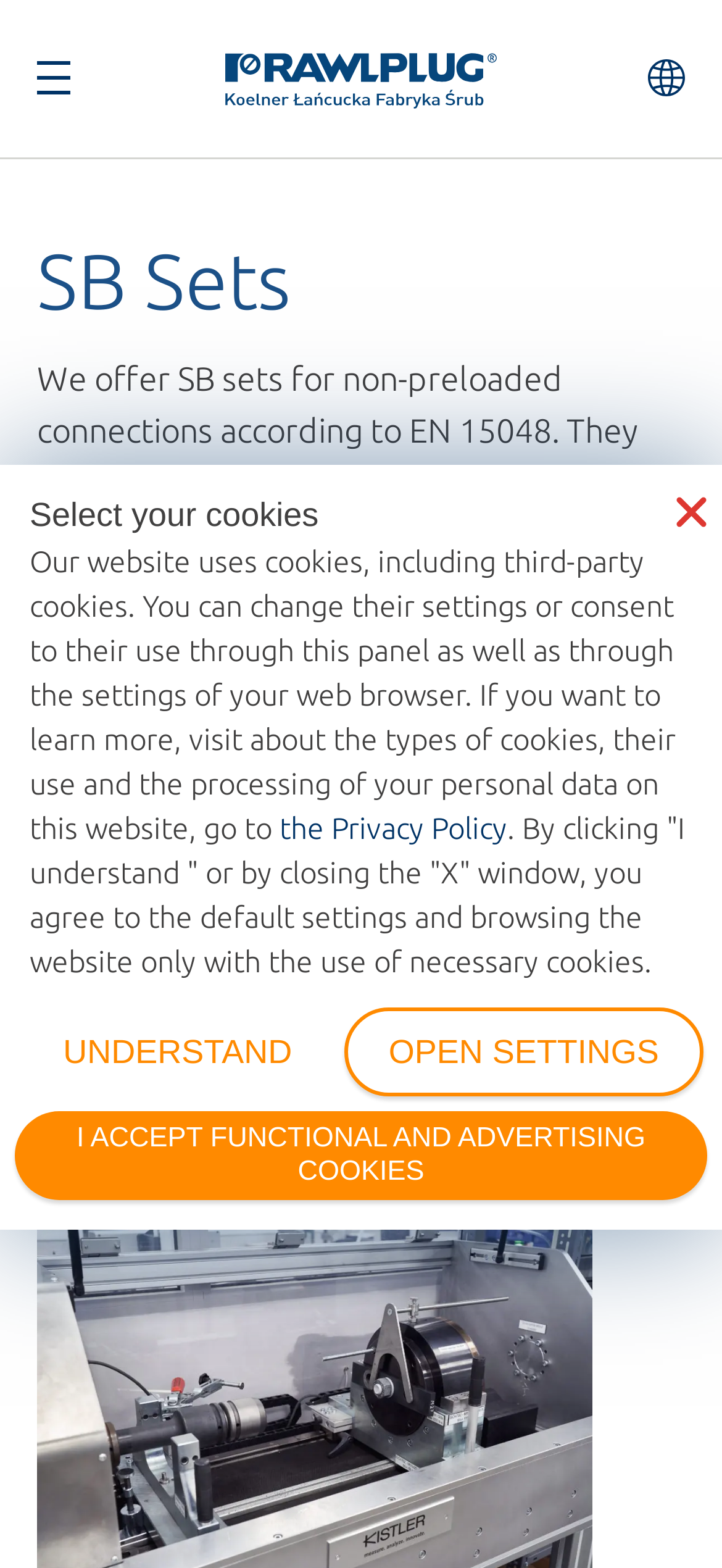Please mark the clickable region by giving the bounding box coordinates needed to complete this instruction: "Toggle navigation".

[0.051, 0.039, 0.097, 0.06]